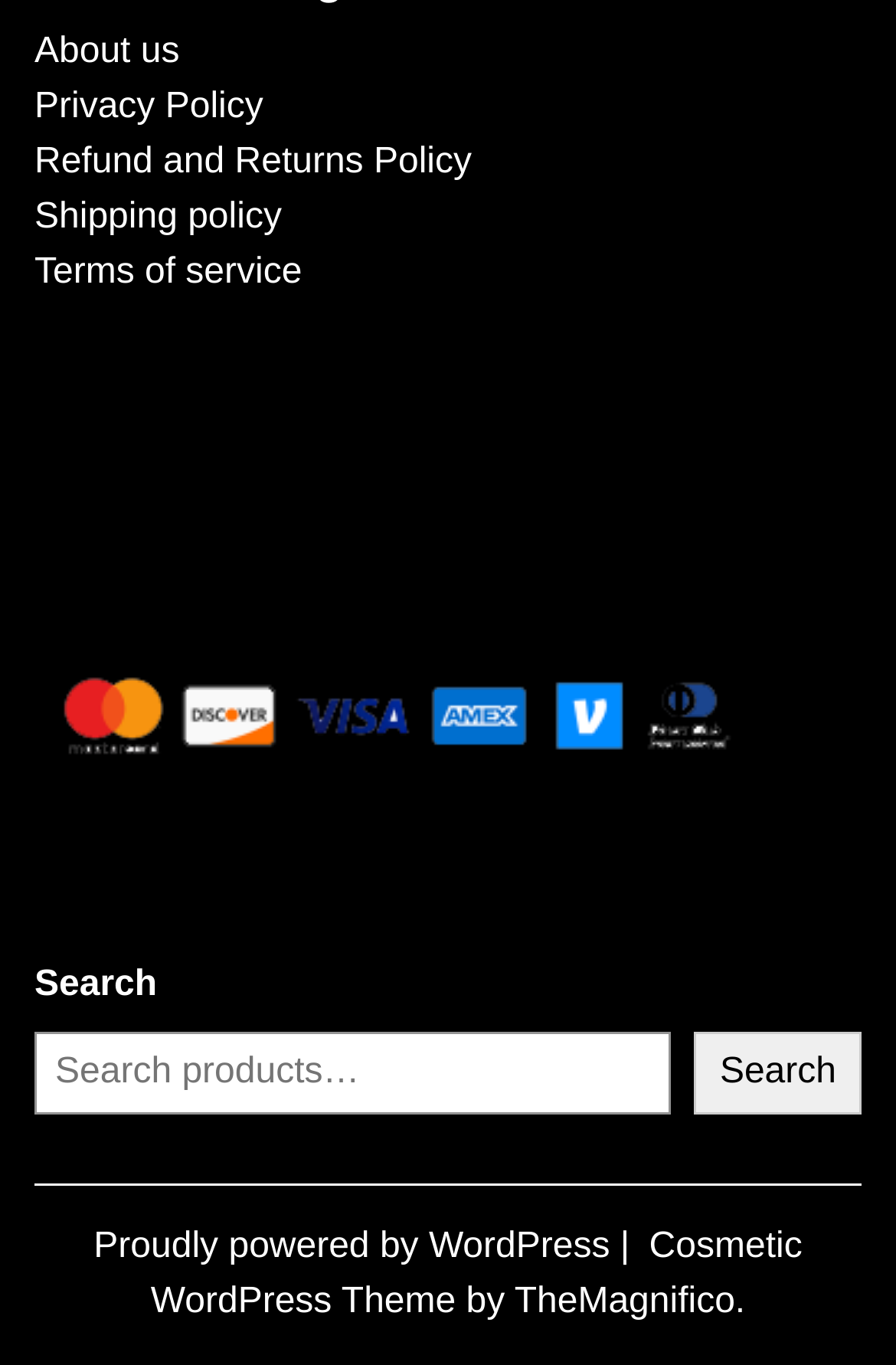Can you find the bounding box coordinates for the UI element given this description: "Search"? Provide the coordinates as four float numbers between 0 and 1: [left, top, right, bottom].

[0.775, 0.755, 0.962, 0.817]